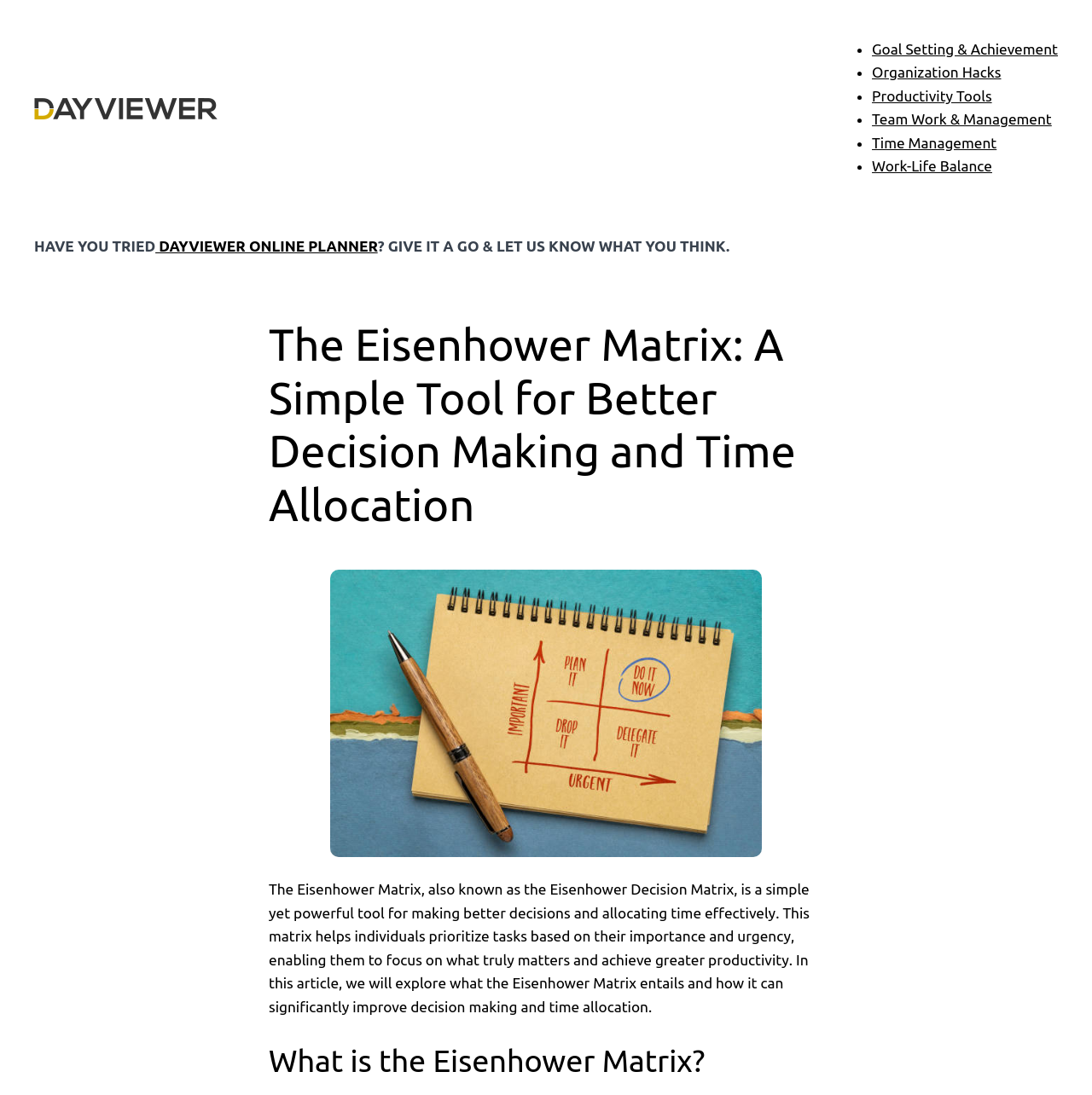Locate the bounding box coordinates of the element to click to perform the following action: 'Read about What is the Eisenhower Matrix?'. The coordinates should be given as four float values between 0 and 1, in the form of [left, top, right, bottom].

[0.246, 0.949, 0.754, 0.988]